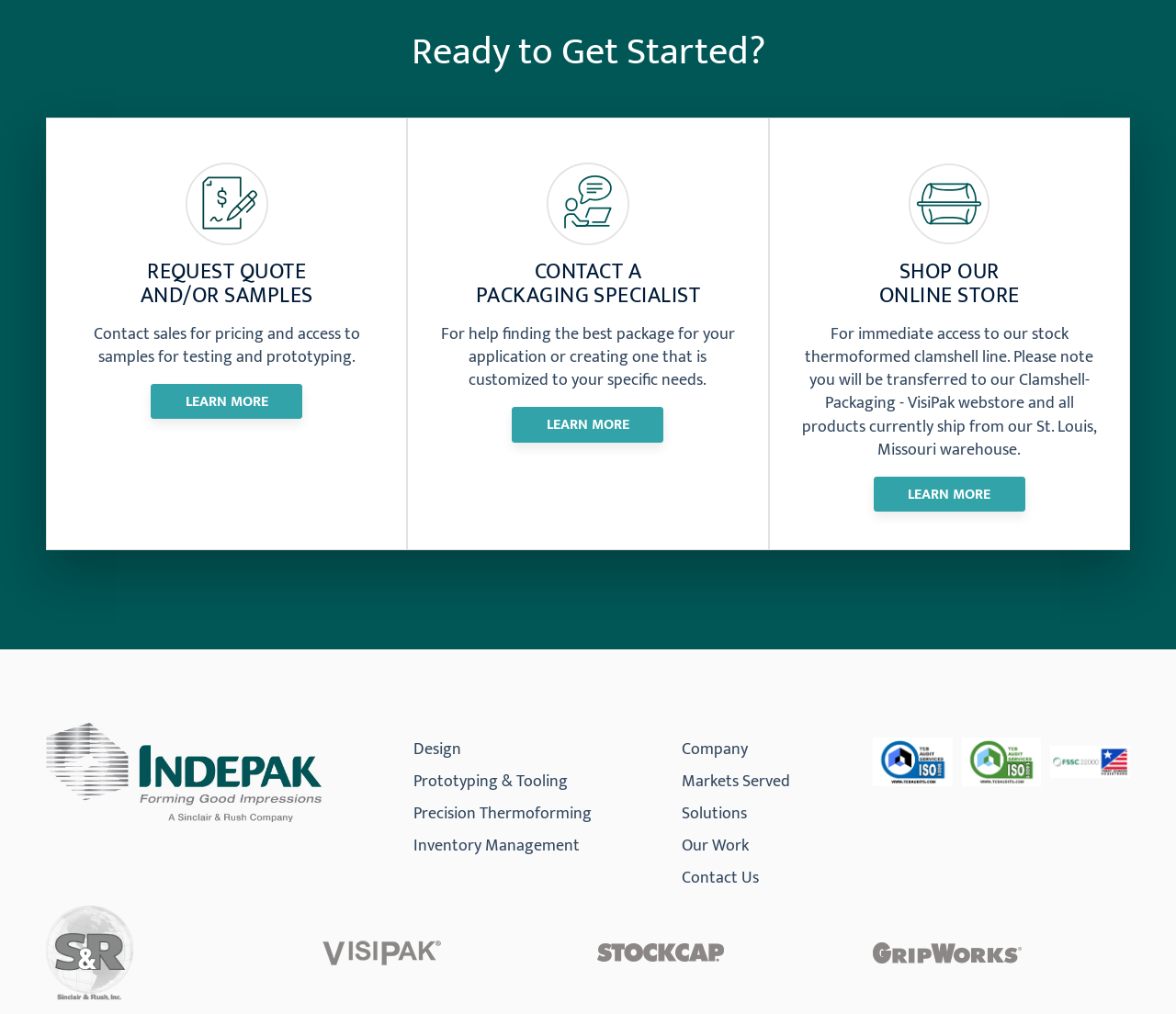Observe the image and answer the following question in detail: What is the main purpose of this webpage?

Based on the webpage content, it appears that the main purpose of this webpage is to provide packaging solutions, as evident from the headings 'REQUEST QUOTE AND/OR SAMPLES', 'CONTACT A PACKAGING SPECIALIST', and 'SHOP OUR ONLINE STORE'.